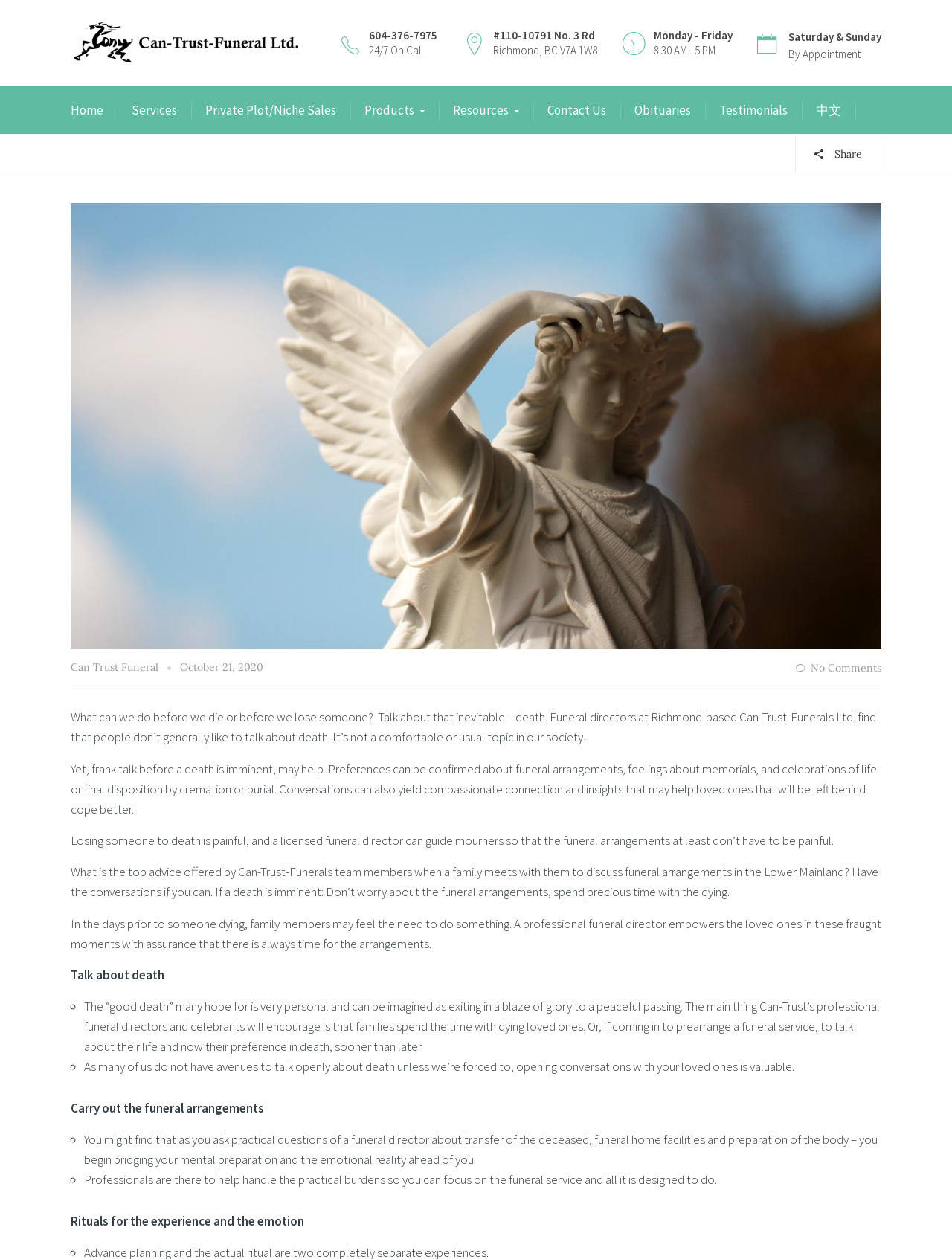What is the advice of Can-Trust Funeral's team members when a family meets with them to discuss funeral arrangements?
Please give a well-detailed answer to the question.

I found the advice by reading the section of the article that discusses the top advice offered by Can-Trust Funeral's team members, which emphasizes the importance of having conversations about death and funeral arrangements.